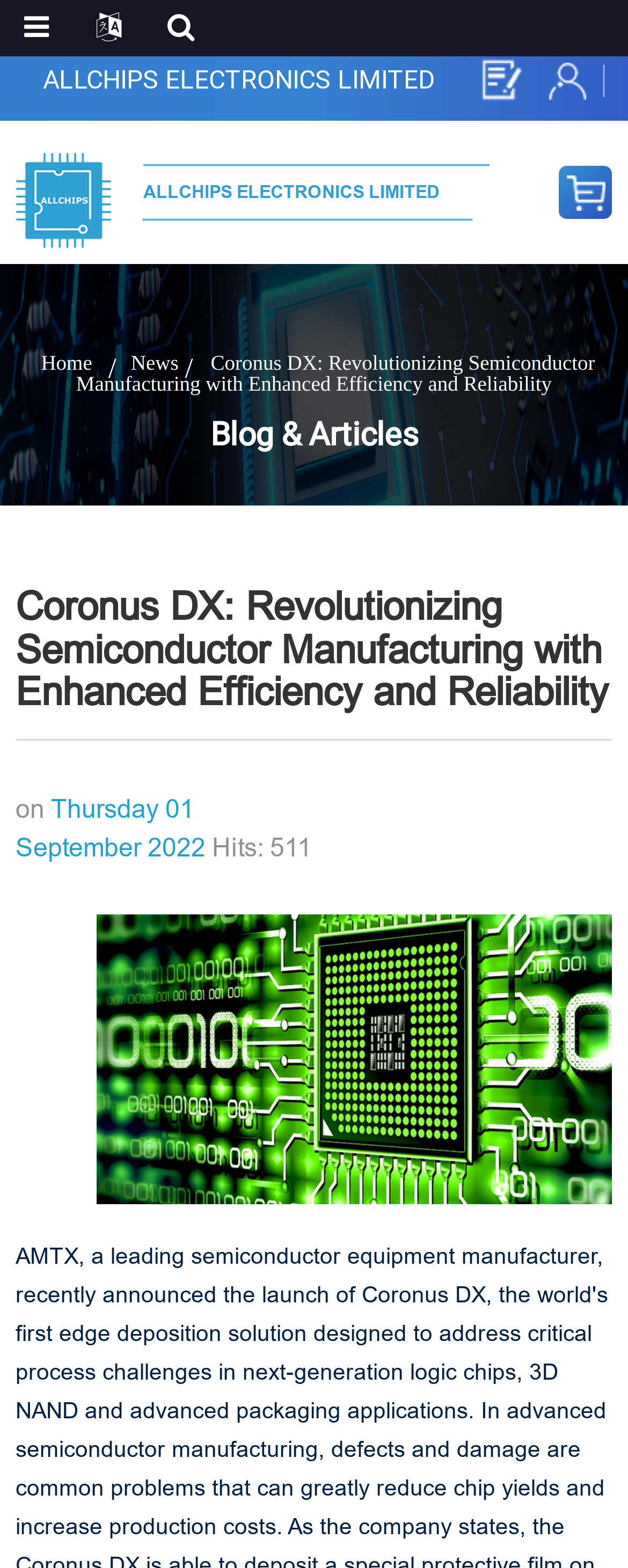Respond with a single word or short phrase to the following question: 
What is the image above the 'Coronus DX' heading?

news_bg